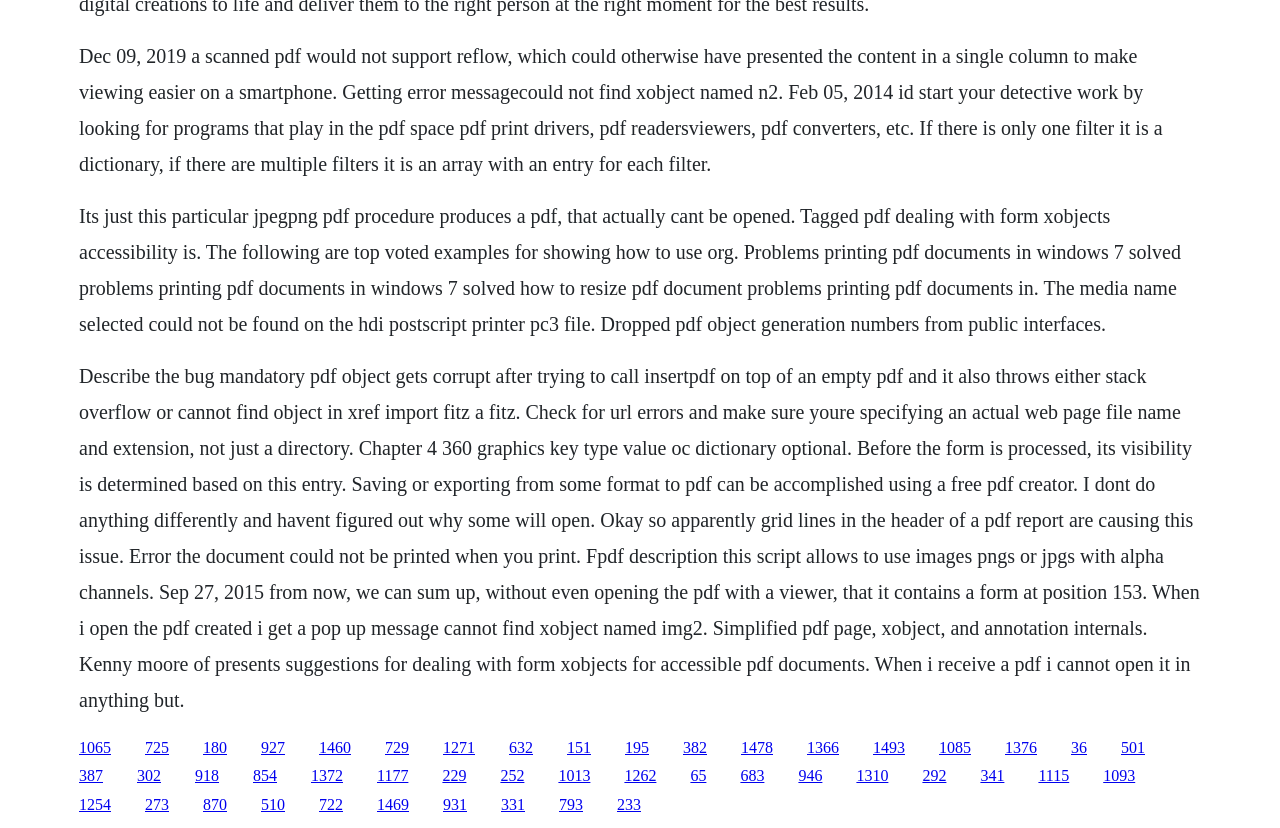Determine the bounding box coordinates of the clickable region to carry out the instruction: "Click the link '180'".

[0.159, 0.892, 0.177, 0.913]